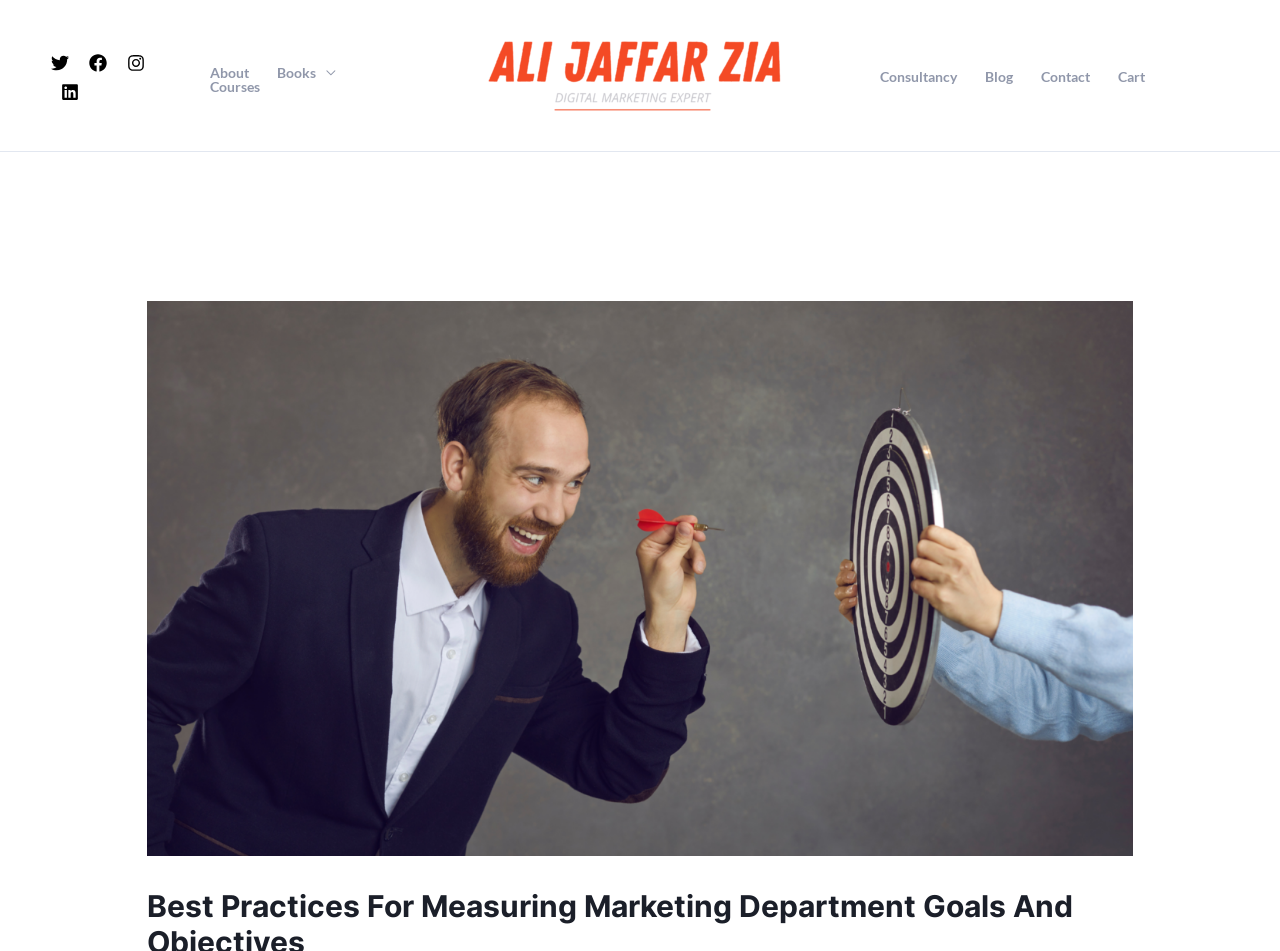Pinpoint the bounding box coordinates of the clickable element needed to complete the instruction: "Click on Twitter". The coordinates should be provided as four float numbers between 0 and 1: [left, top, right, bottom].

[0.04, 0.057, 0.054, 0.075]